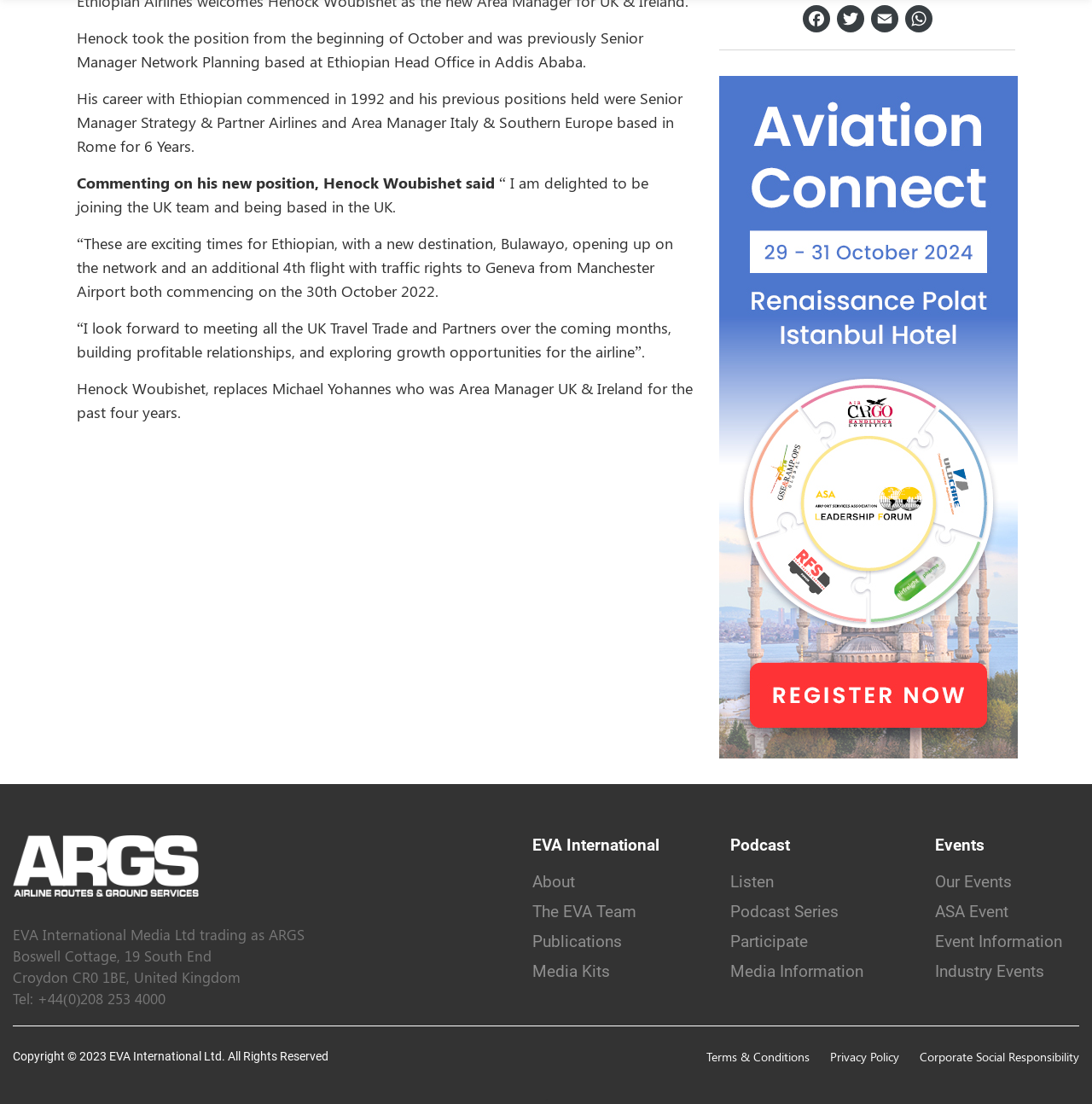Show the bounding box coordinates for the HTML element as described: "About".

[0.487, 0.79, 0.604, 0.808]